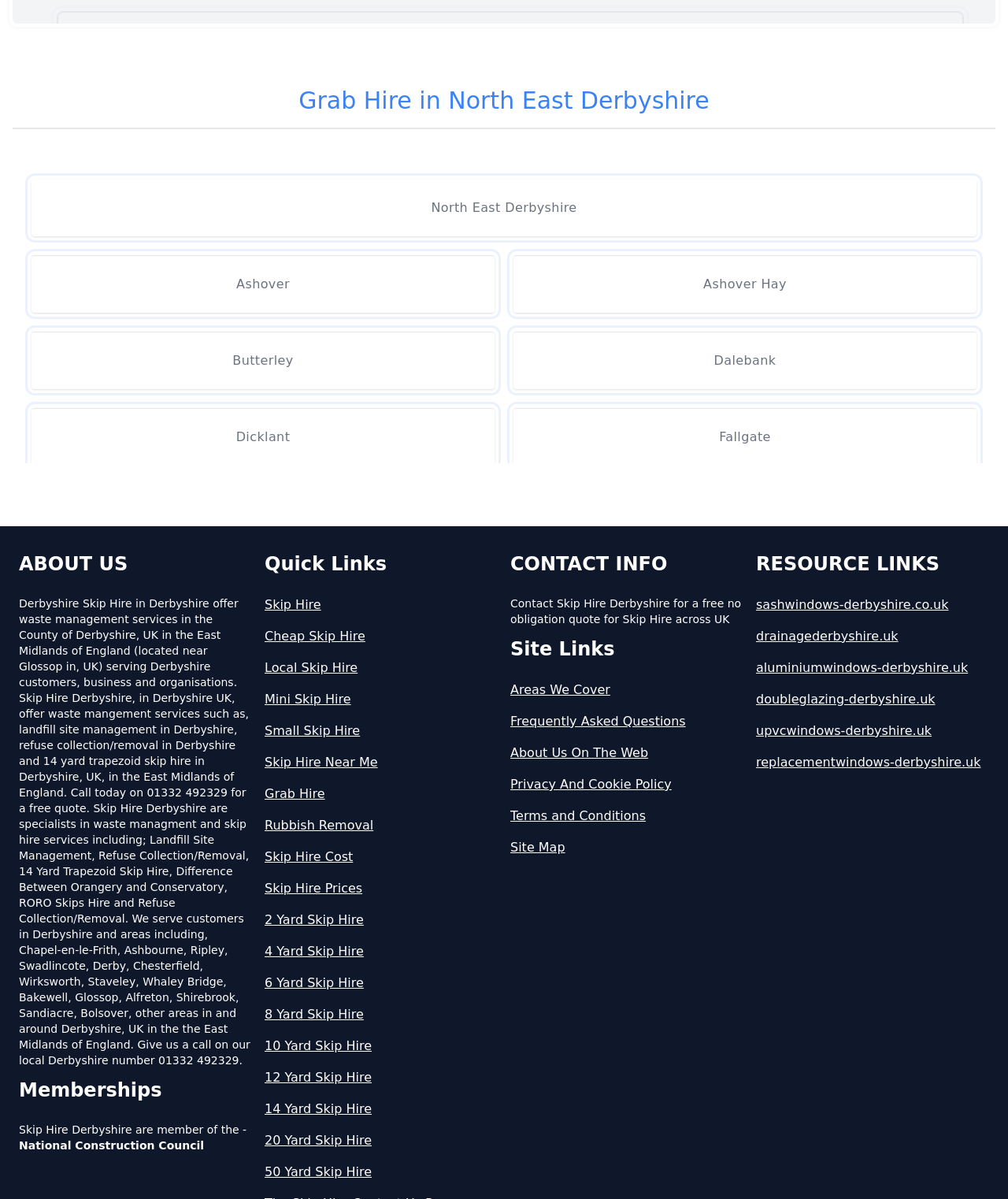What is the phone number to contact Skip Hire Derbyshire?
Provide a fully detailed and comprehensive answer to the question.

The phone number to contact Skip Hire Derbyshire is mentioned in the ABOUT US section, which is 01332 492329.